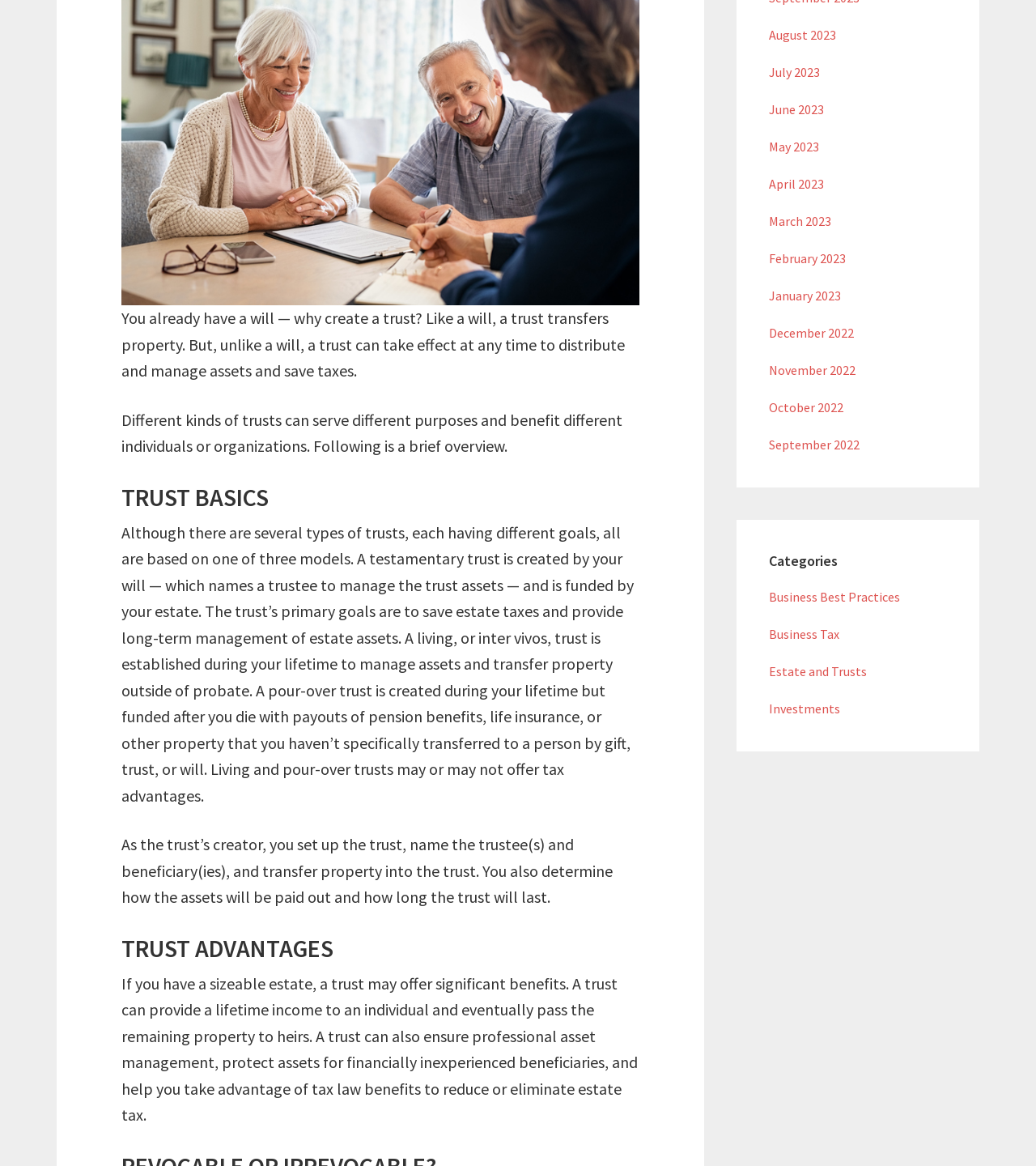Given the description of a UI element: "Investments", identify the bounding box coordinates of the matching element in the webpage screenshot.

[0.742, 0.601, 0.811, 0.615]